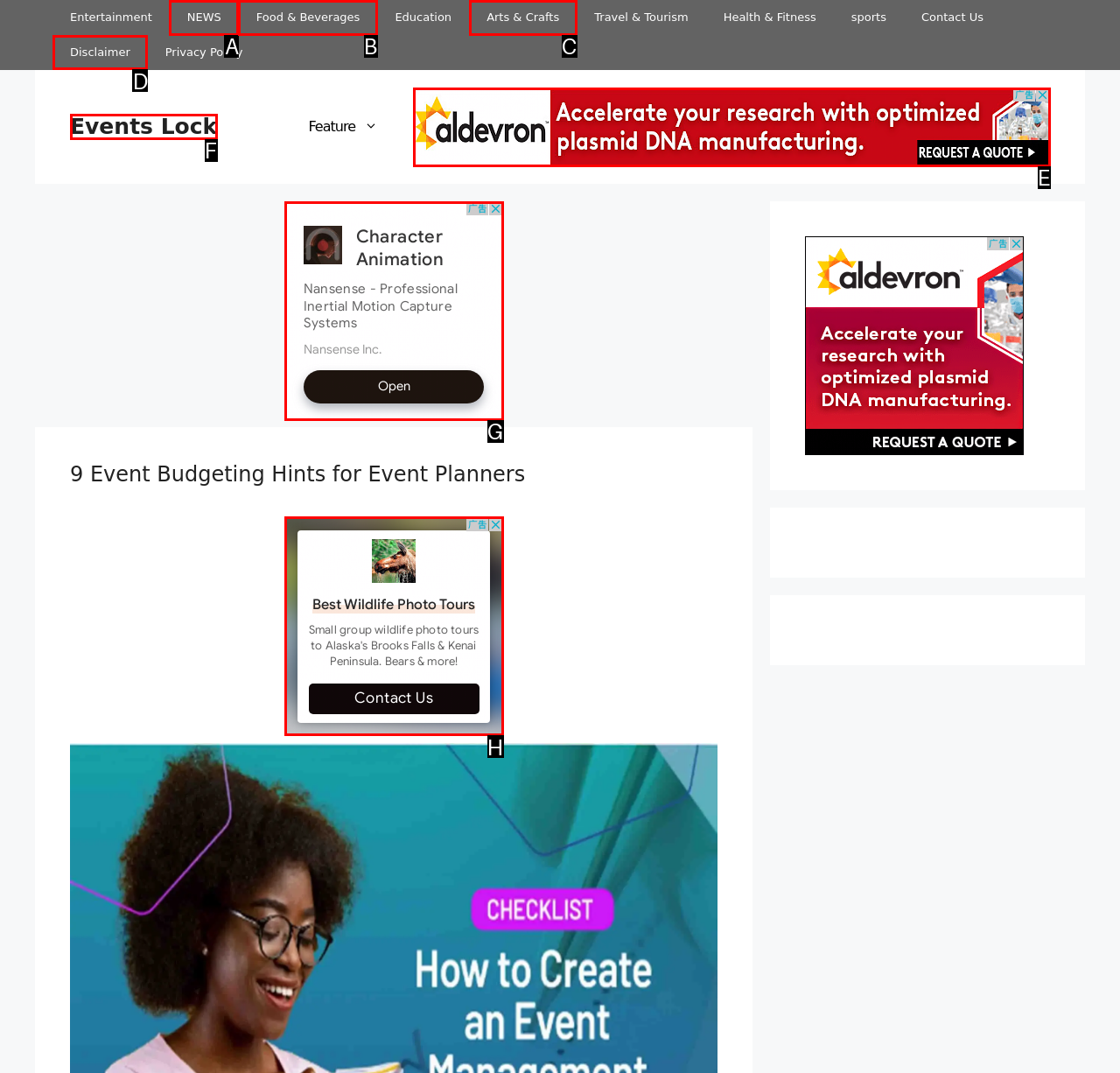Identify the HTML element that should be clicked to accomplish the task: View Disclaimer
Provide the option's letter from the given choices.

D